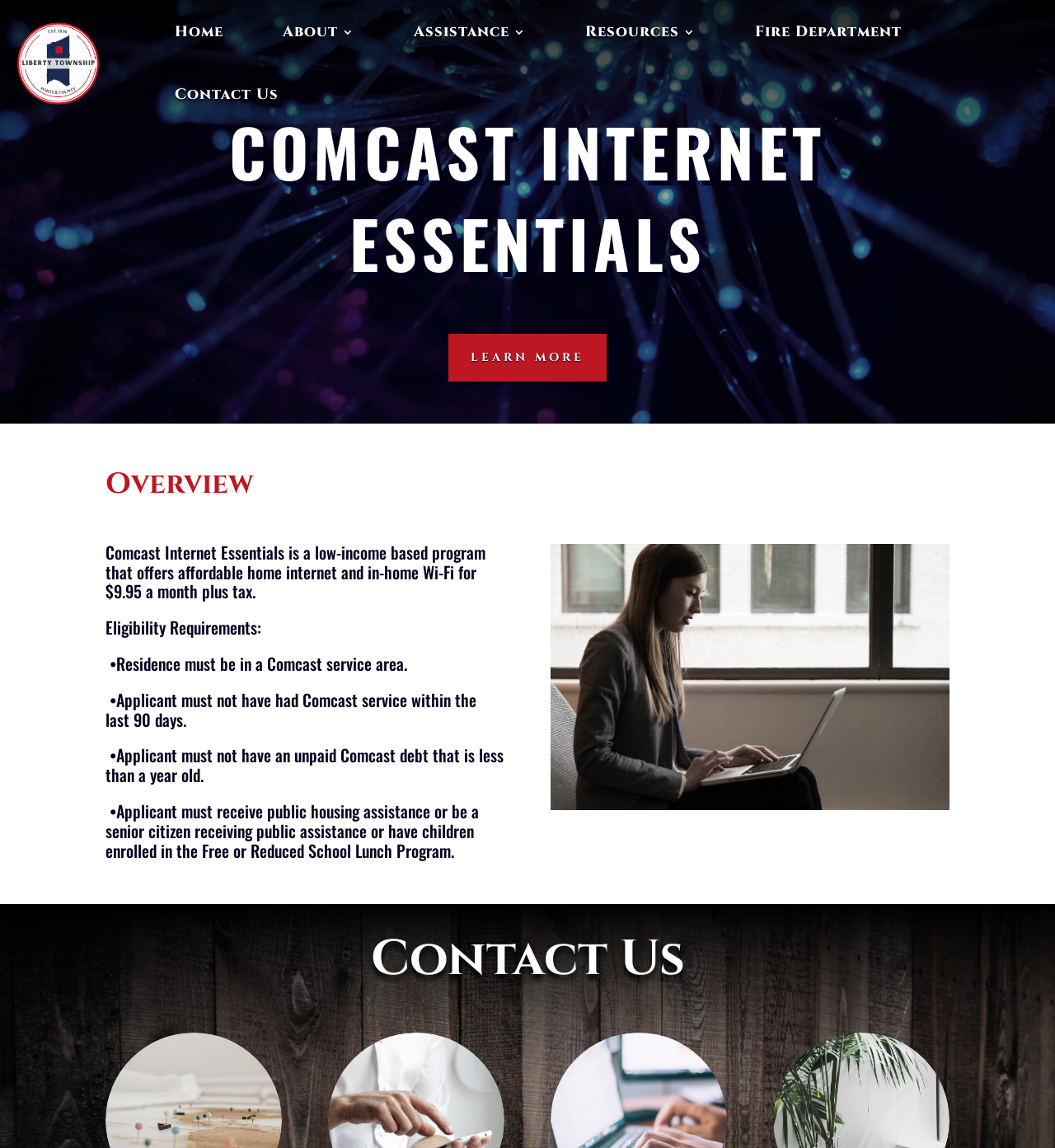Identify the bounding box for the UI element described as: "Contact Us". The coordinates should be four float numbers between 0 and 1, i.e., [left, top, right, bottom].

[0.166, 0.055, 0.264, 0.11]